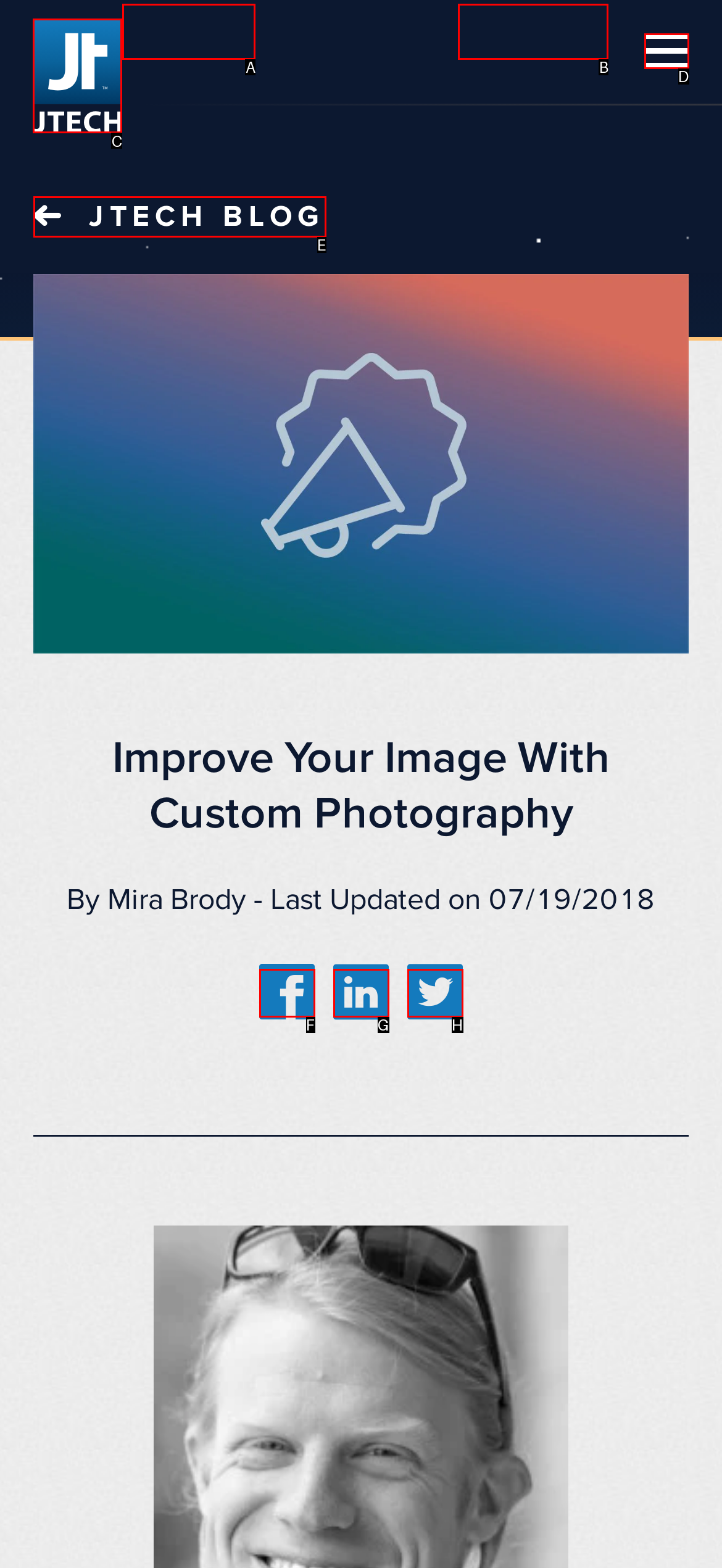Identify the letter of the correct UI element to fulfill the task: Click the JTech Communications Logo from the given options in the screenshot.

C